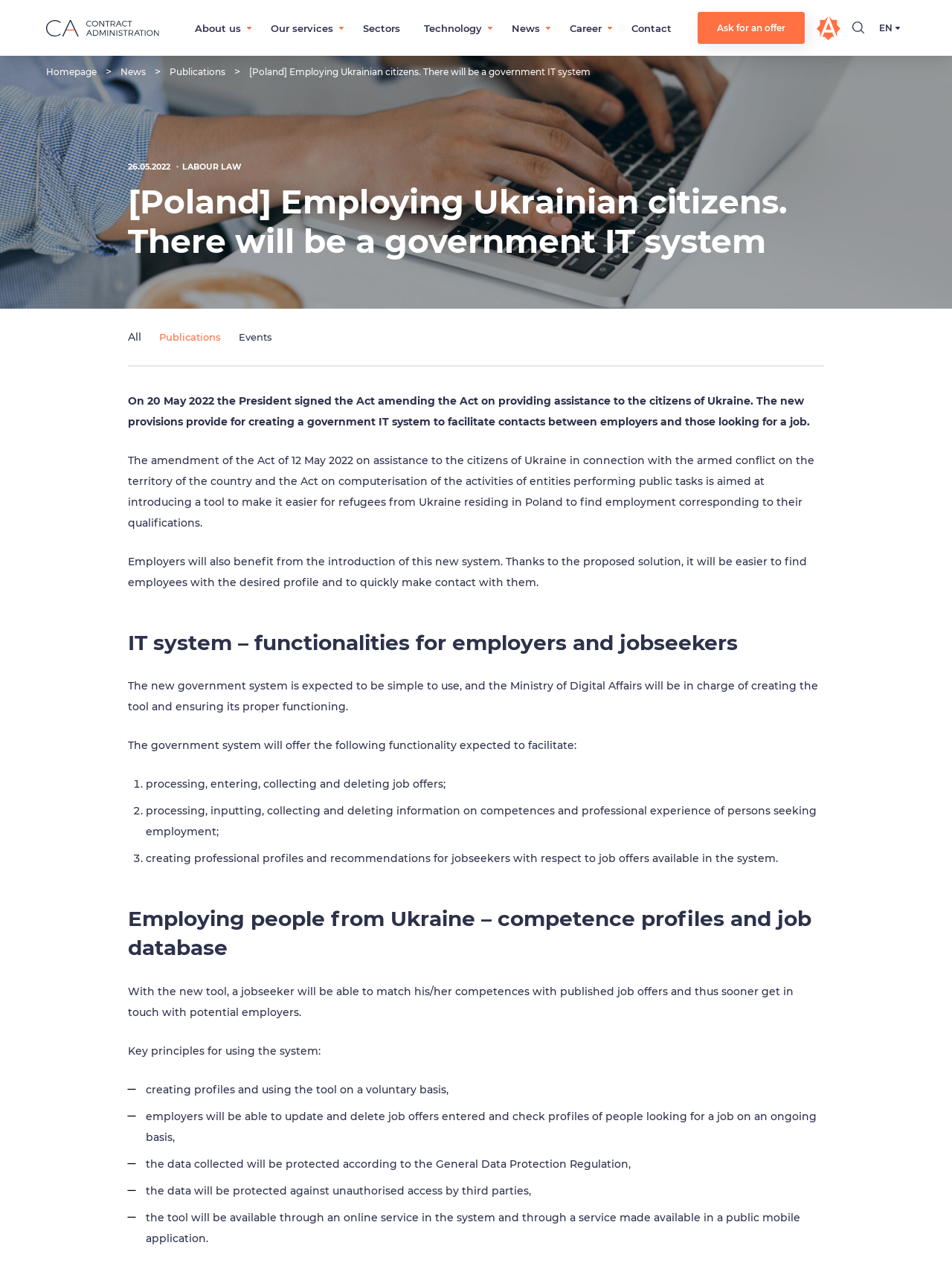How can users access the system?
Please answer using one word or phrase, based on the screenshot.

Through online service and mobile app